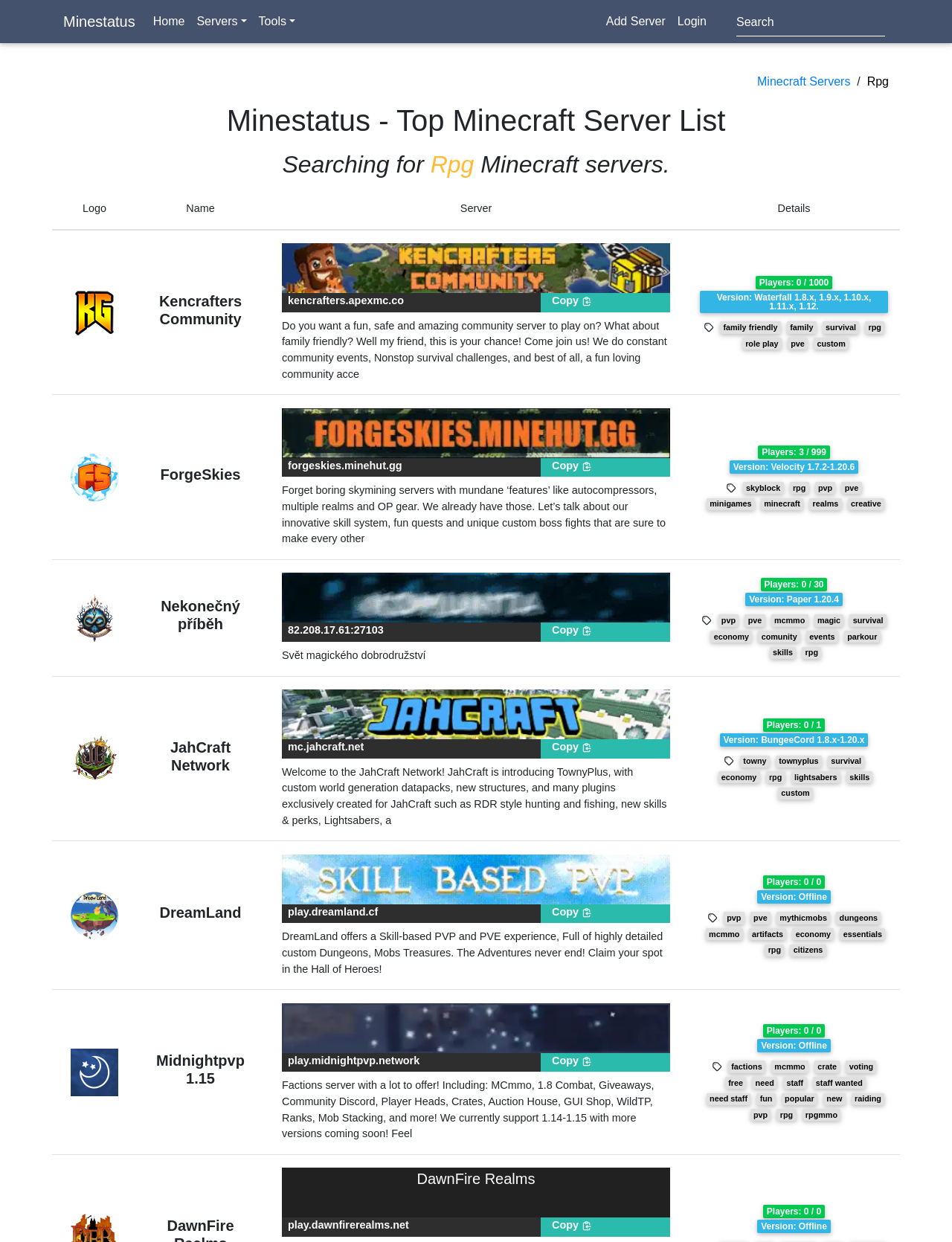Please find the bounding box coordinates for the clickable element needed to perform this instruction: "Add a new Minecraft server".

[0.63, 0.005, 0.705, 0.029]